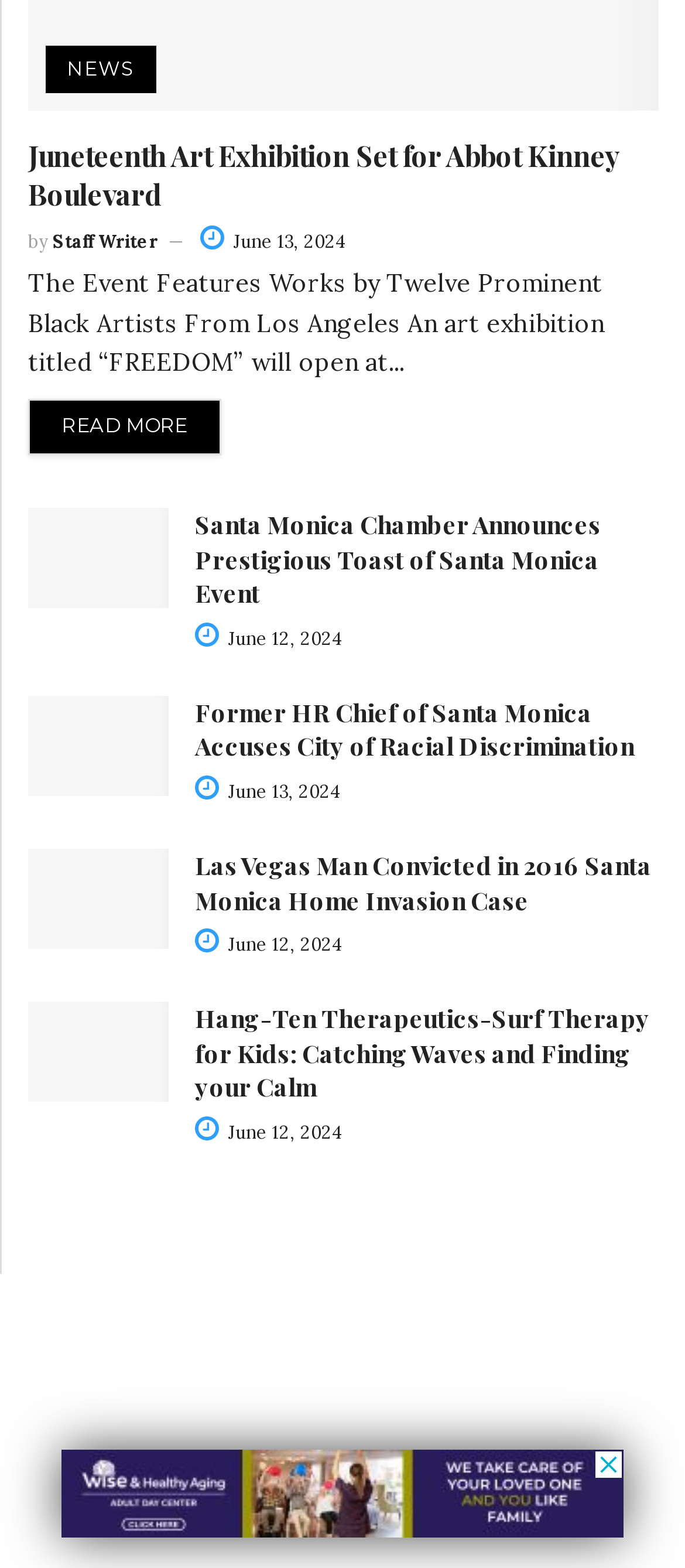Give a one-word or one-phrase response to the question: 
What is the title of the first article?

Juneteenth Art Exhibition Set for Abbot Kinney Boulevard